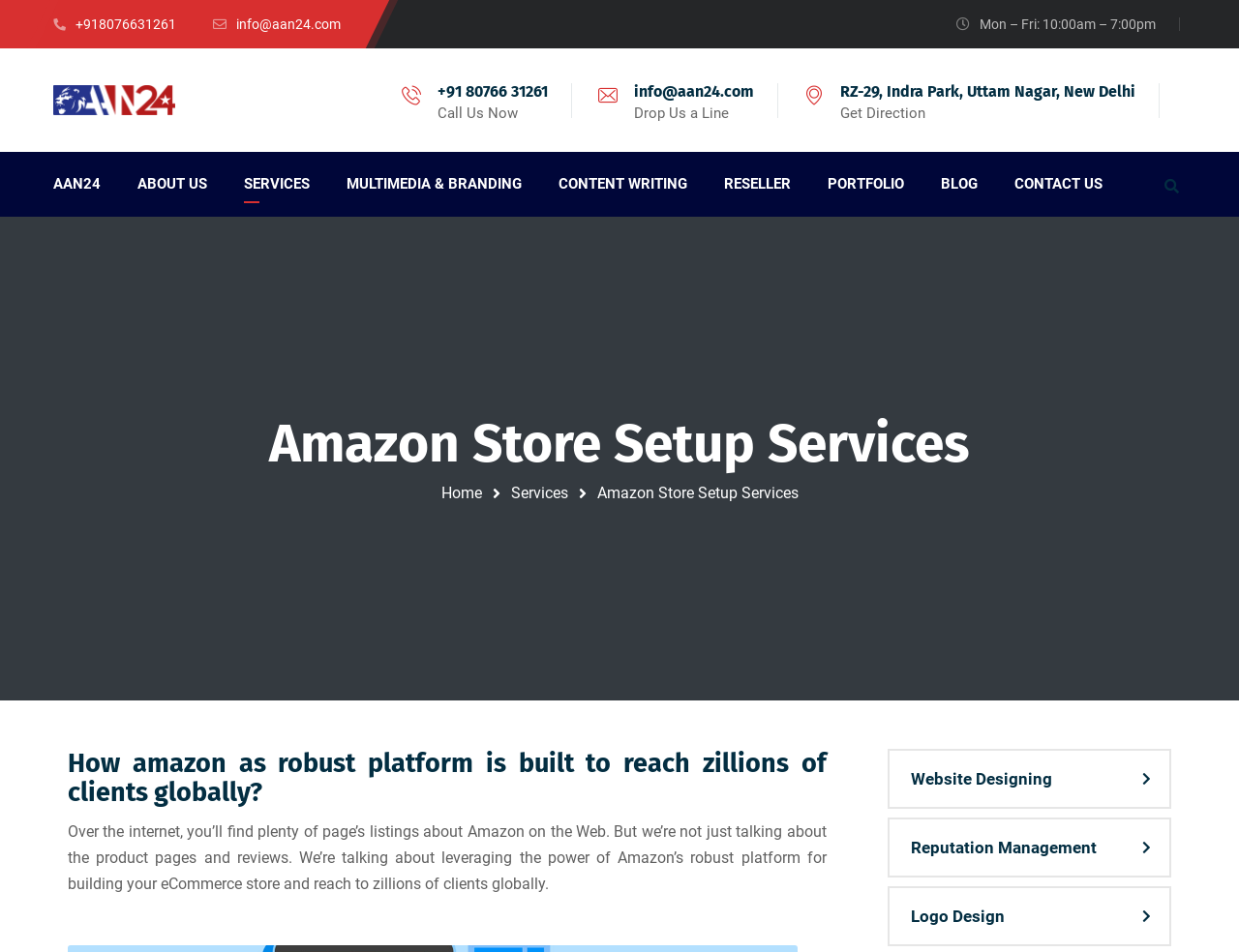Find the bounding box coordinates of the element you need to click on to perform this action: 'view other entries in extraterrestrials'. The coordinates should be represented by four float values between 0 and 1, in the format [left, top, right, bottom].

None